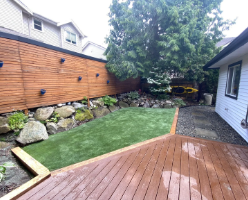What type of wall is to the left?
Look at the image and construct a detailed response to the question.

According to the caption, a decorative wooden wall is located to the left, which adds privacy and aesthetic appeal to the outdoor space.